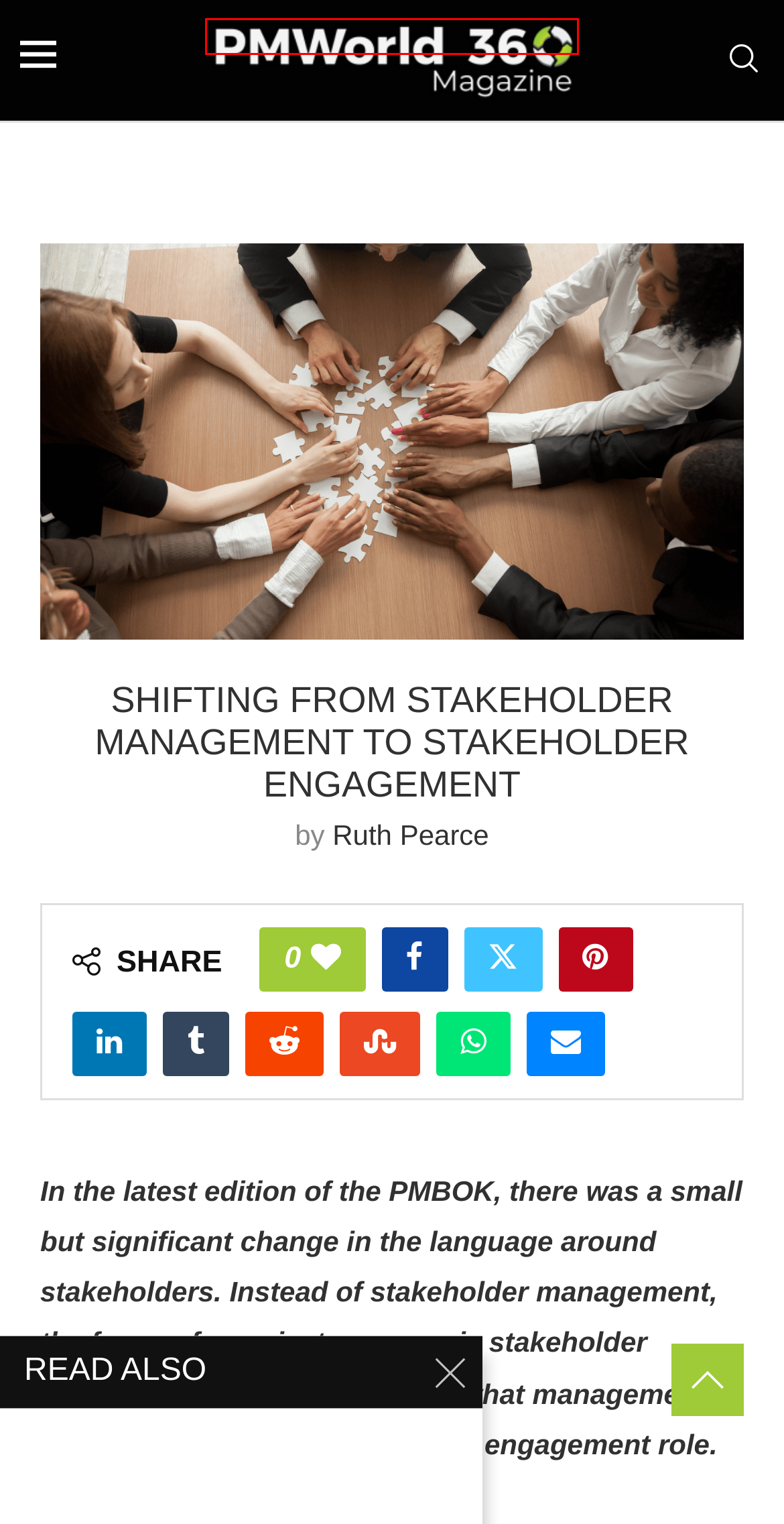Examine the screenshot of a webpage with a red bounding box around a UI element. Your task is to identify the webpage description that best corresponds to the new webpage after clicking the specified element. The given options are:
A. Ruth Pearce, Author at PMWorld 360 Magazine
B. Lack of executive engagement | PMWorld 360 Magazine
C. Effective Project Communication Skills For Your Business Teams - Articles
D. 7 Questions you should ask when assigned a new project
E. Organizational Culture | What is it? | How to Improve it?
F. Top Project Management Magazine Articles | Templates | Job Board
G. The Impact of Workplace Politics on Your Company's Projects
H. Stakeholder Management Archives - PMWorld 360 Magazine

F